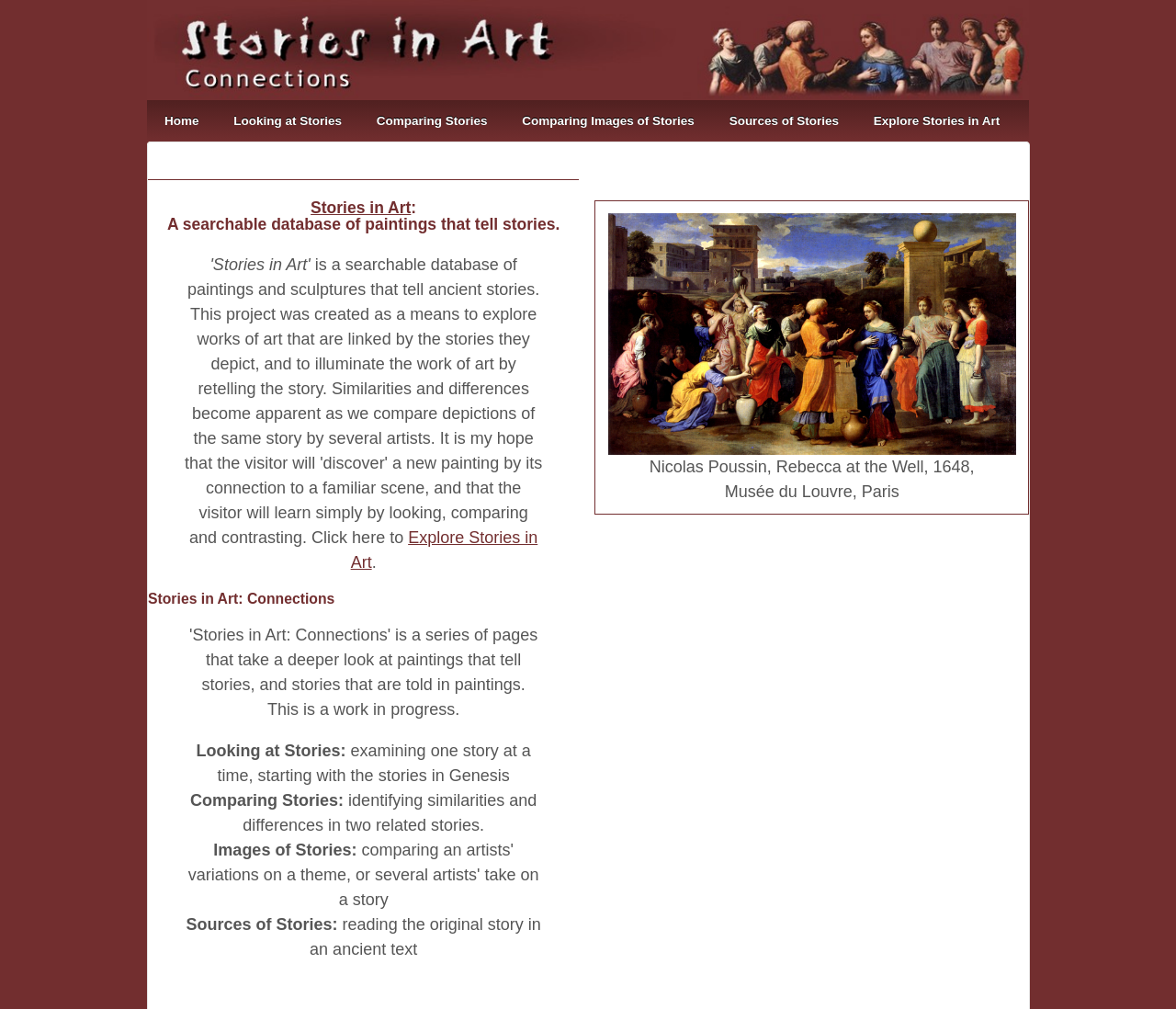What is the name of the project?
Using the information from the image, give a concise answer in one word or a short phrase.

Stories in Art